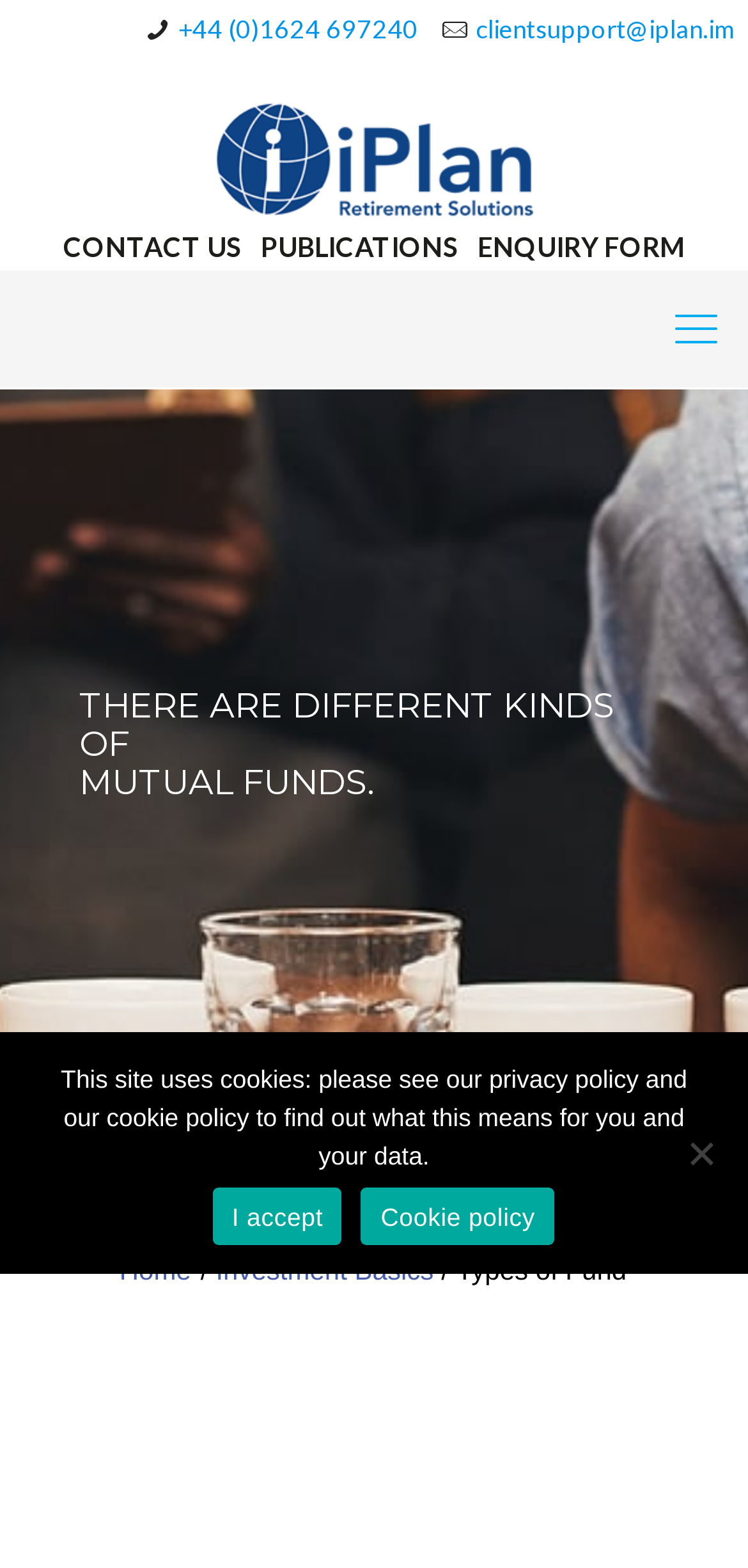Predict the bounding box of the UI element that fits this description: "Enquiry Form".

[0.638, 0.147, 0.915, 0.168]